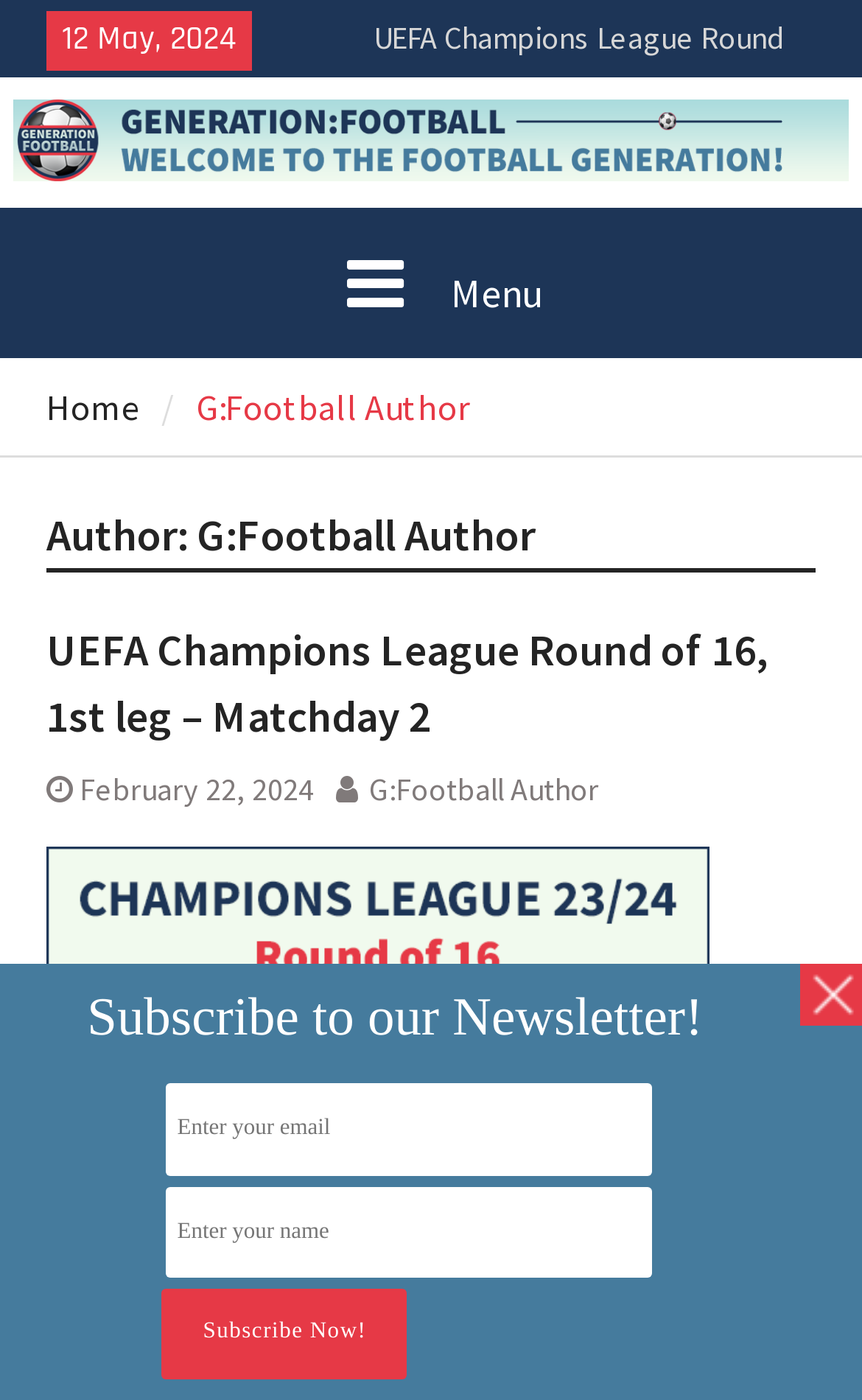Create a detailed description of the webpage's content and layout.

The webpage appears to be a sports news or blog page, specifically focused on football. At the top, there is a date "12 May, 2024" and a series of links to different football leagues and tournaments, including the Premier League, La Liga, and the UEFA Champions League. 

Below these links, there is a large image that spans most of the width of the page. To the right of the image, there is a menu button with an icon. Above the image, there is a navigation section with breadcrumbs, which includes a link to the "Home" page and a heading that reads "Author: G:Football Author".

The main content of the page is divided into sections. The first section has a heading that reads "UEFA Champions League Round of 16, 1st leg – Matchday 2" and includes a link to the same topic. Below this, there is a link to a specific date, "February 22, 2024", and a link to the author's name, "G:Football Author". 

Further down, there is a paragraph of text that summarizes the content of the page, mentioning the winners and losers of the week in the Champions League. At the bottom of the page, there is a section to subscribe to a newsletter, which includes two text boxes to enter an email and name, and a "Subscribe Now!" button.